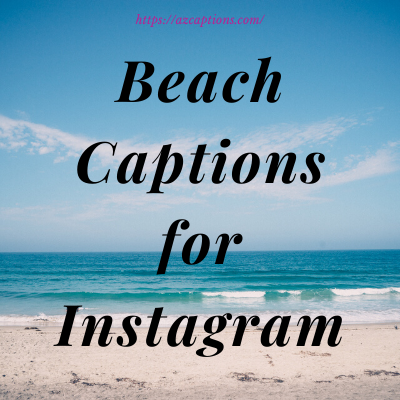What is the mood evoked by the image?
Using the information from the image, answer the question thoroughly.

The caption describes the image as evoking a sense of 'tranquility and warmth', which suggests that the image is meant to convey a peaceful and calming atmosphere.